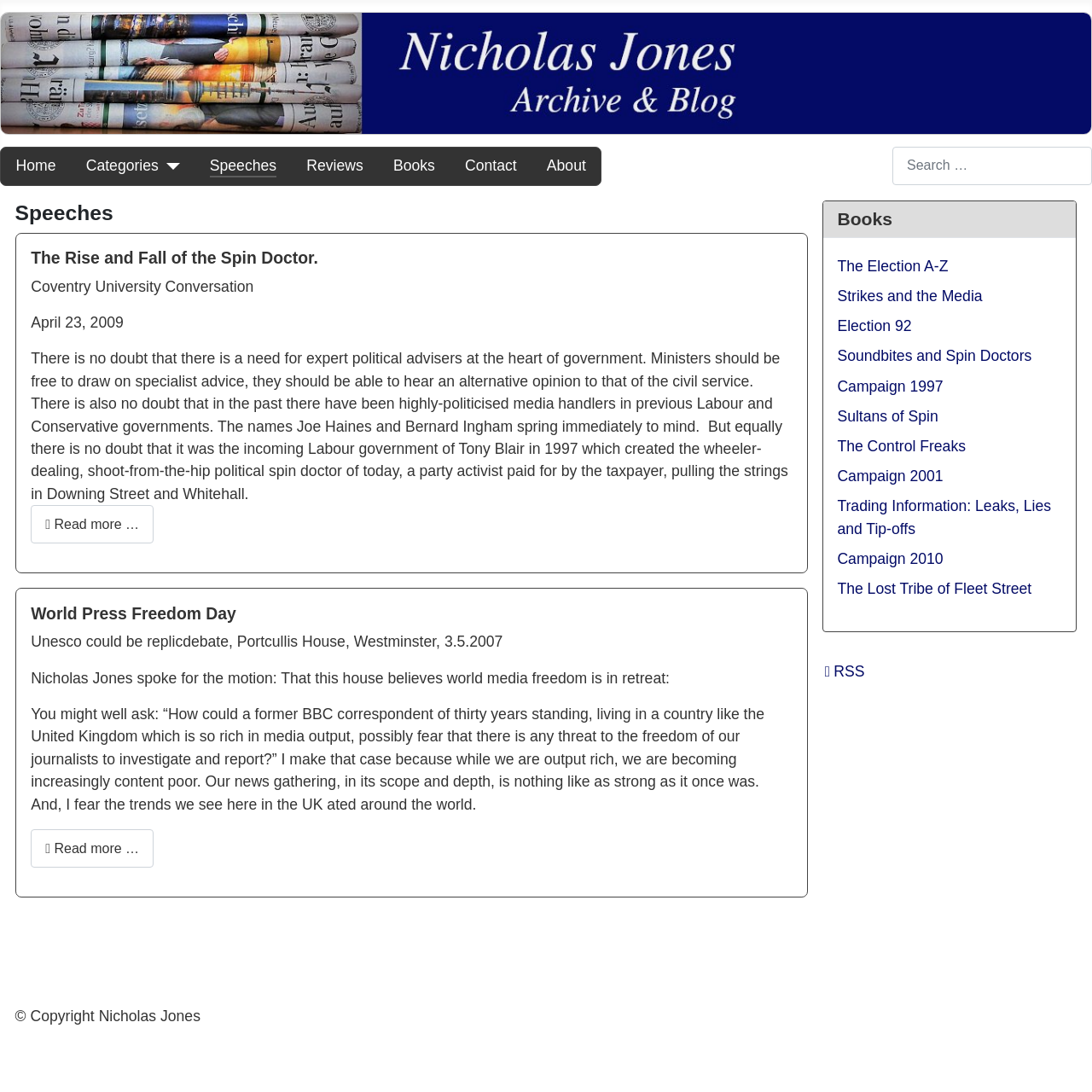Provide the bounding box coordinates for the area that should be clicked to complete the instruction: "Search for something".

[0.817, 0.134, 1.0, 0.169]